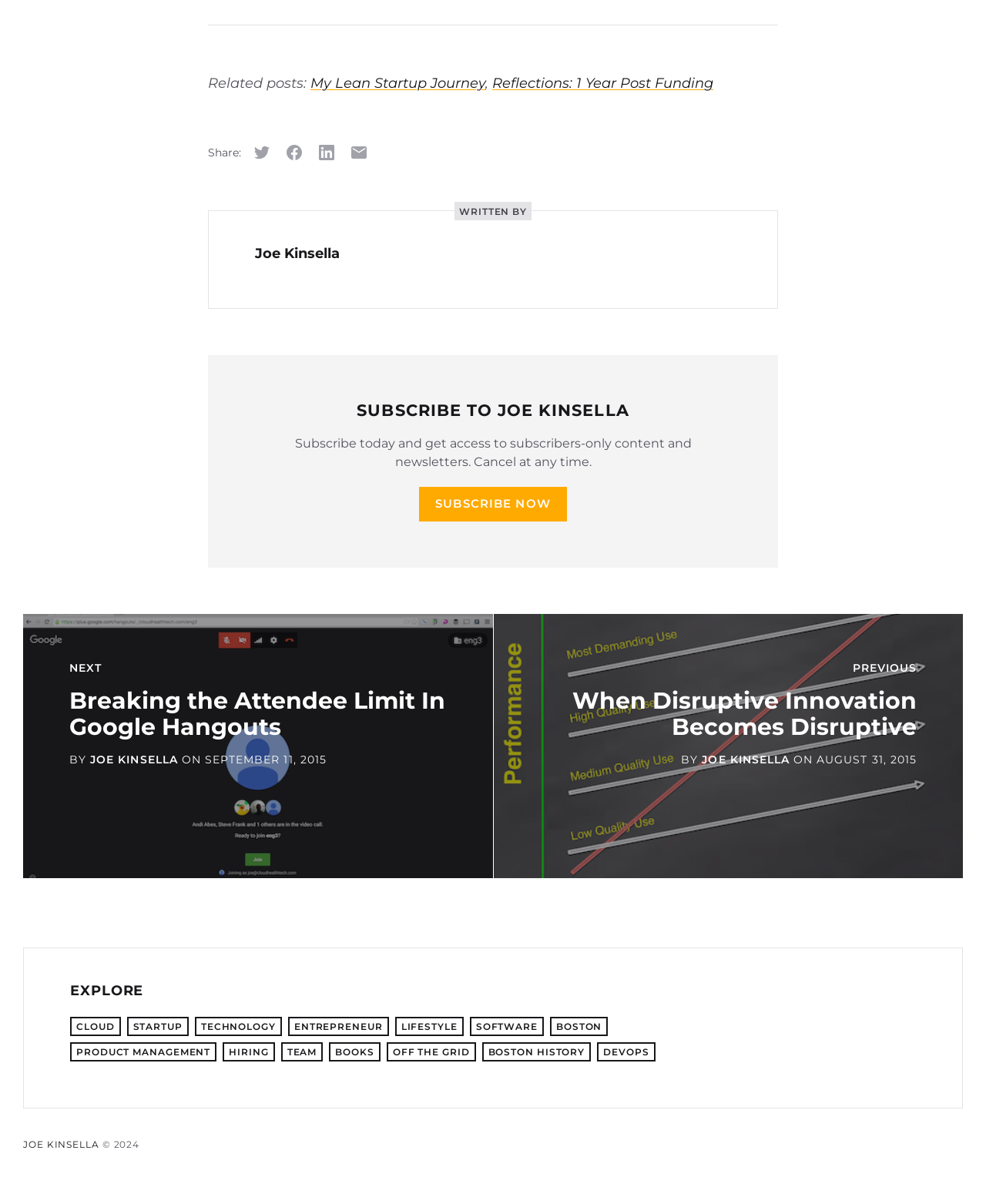Locate the bounding box coordinates of the clickable region necessary to complete the following instruction: "Share on Twitter". Provide the coordinates in the format of four float numbers between 0 and 1, i.e., [left, top, right, bottom].

[0.254, 0.117, 0.277, 0.136]